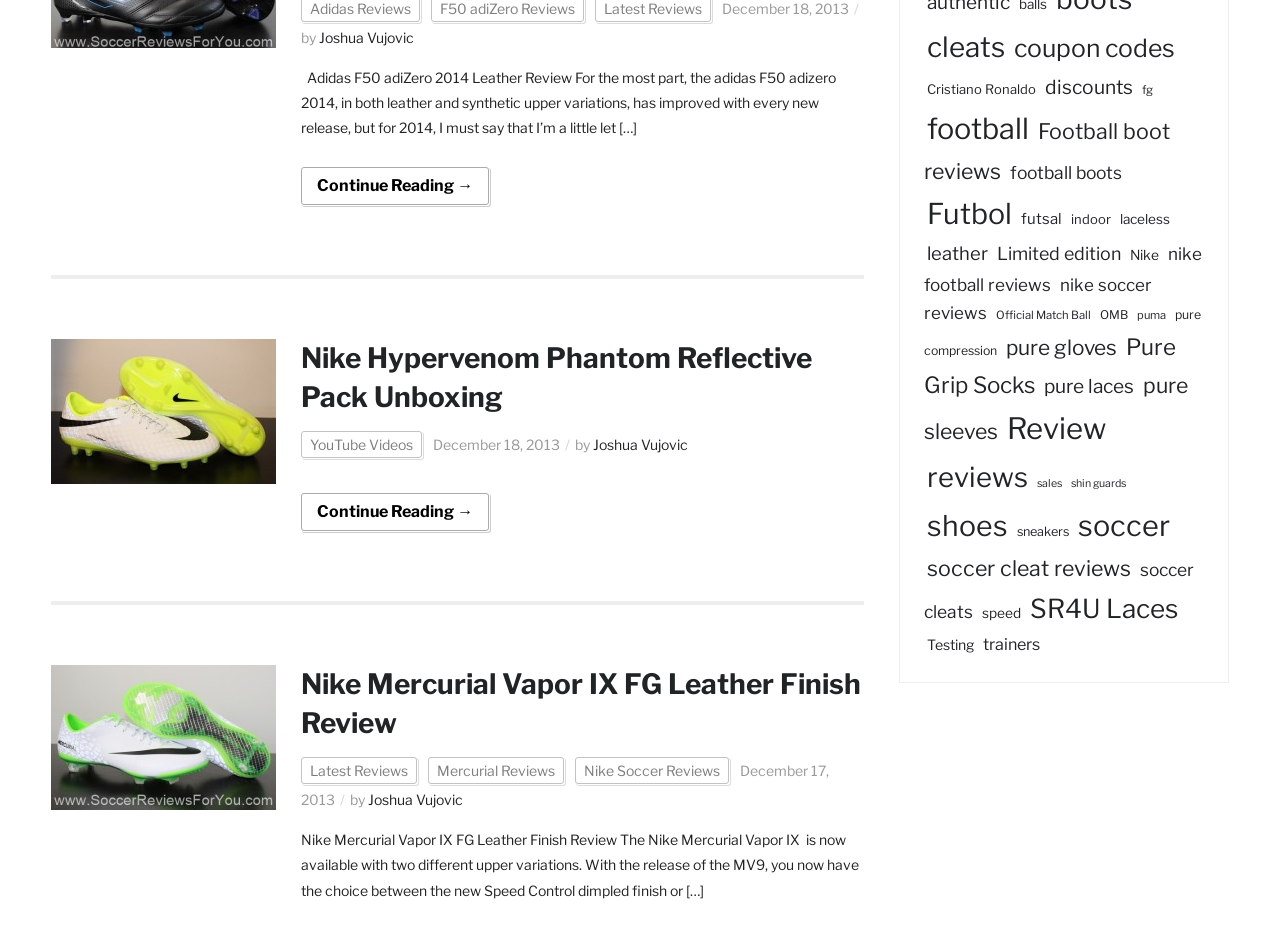Please identify the bounding box coordinates of the area that needs to be clicked to follow this instruction: "Check out the latest reviews".

[0.235, 0.815, 0.326, 0.844]